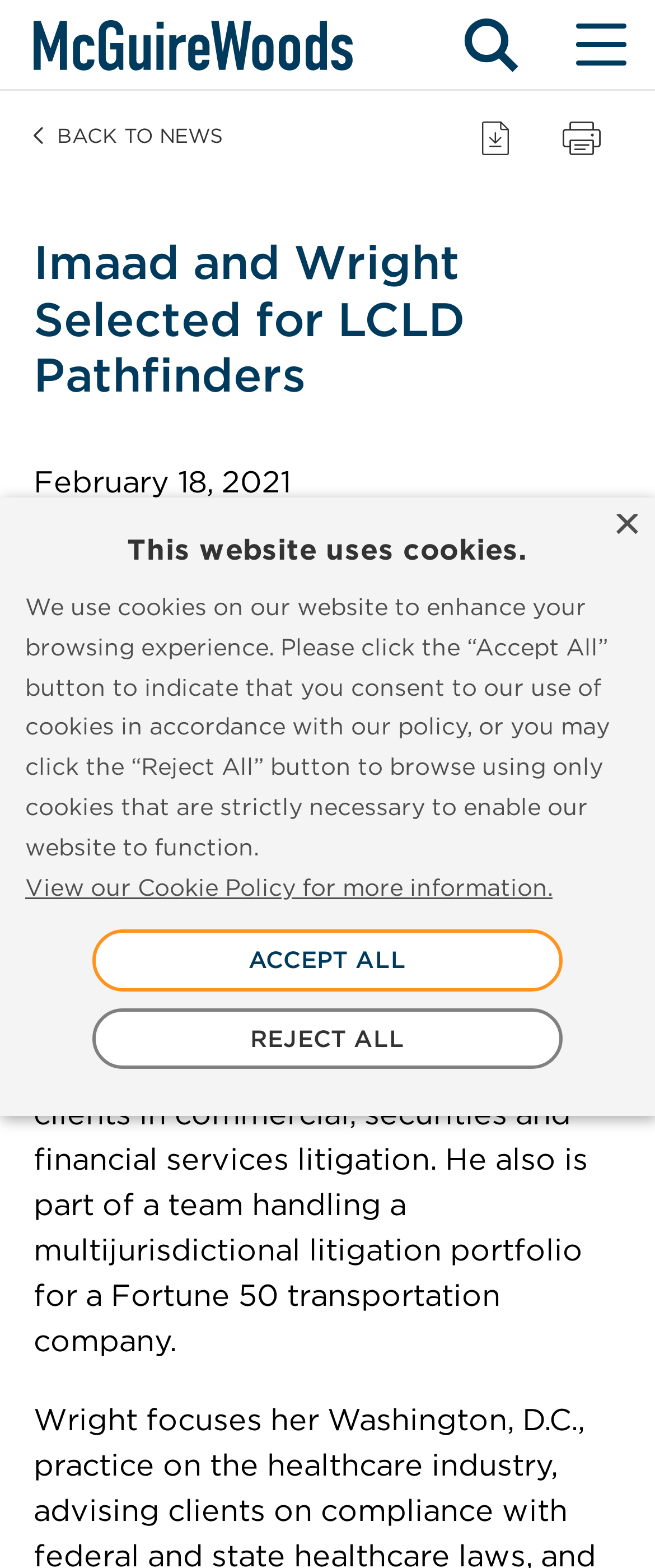What is the location of Imaad's office?
Kindly answer the question with as much detail as you can.

The location of Imaad's office can be found in the main text, where it is written that he is 'based in the firm’s Tysons office'.